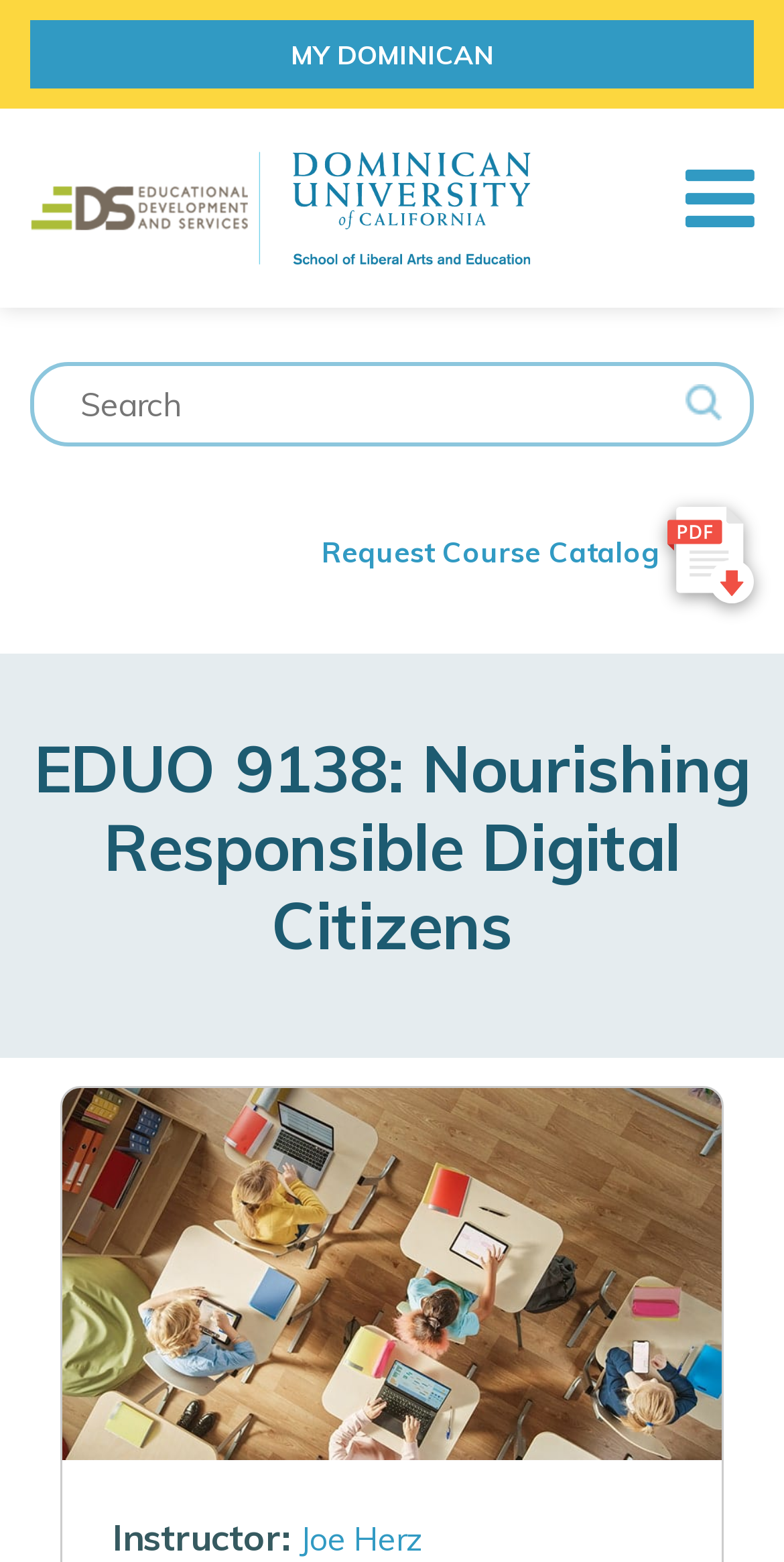For the element described, predict the bounding box coordinates as (top-left x, top-left y, bottom-right x, bottom-right y). All values should be between 0 and 1. Element description: MY DOMINICAN

[0.038, 0.013, 0.962, 0.057]